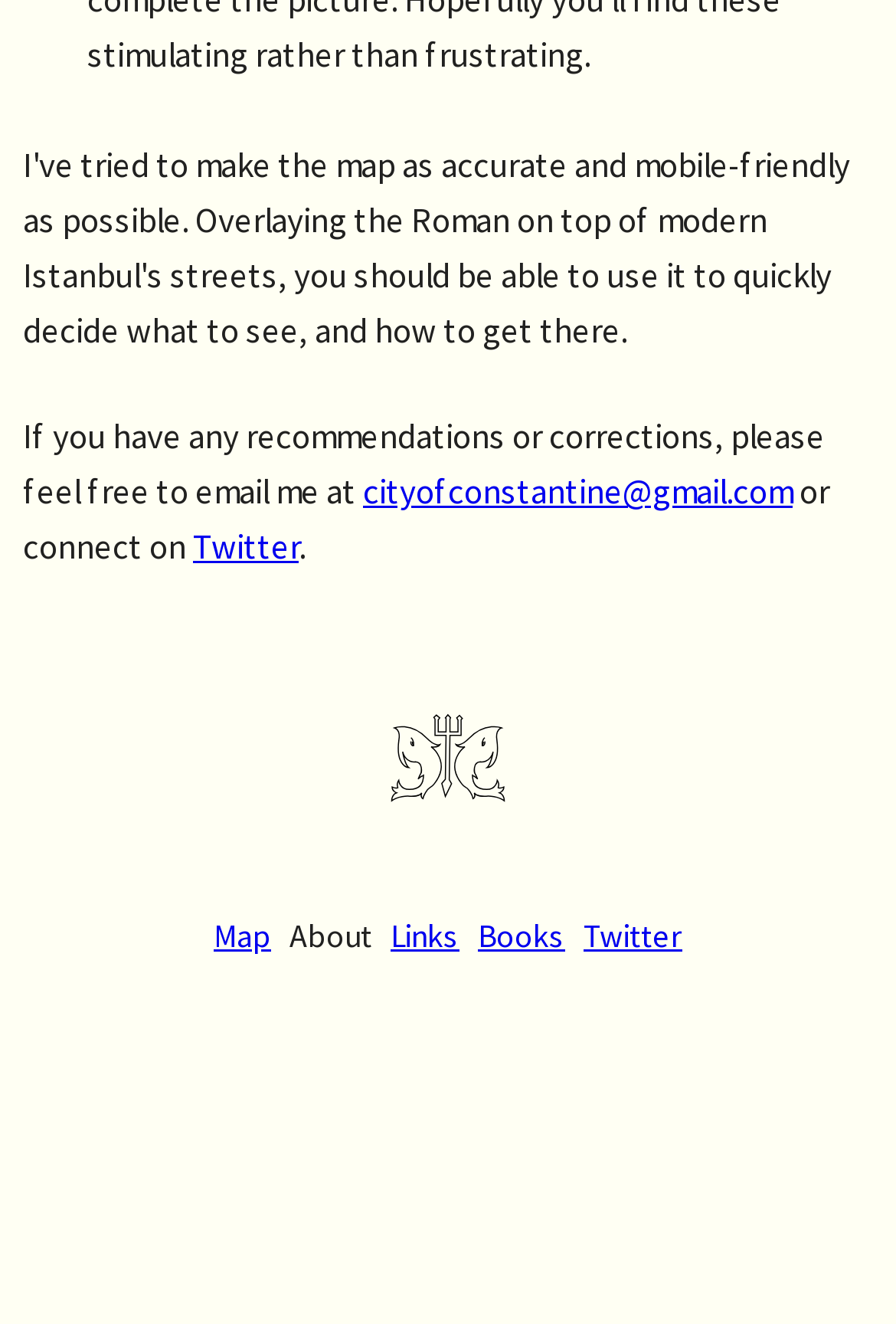Please provide a comprehensive response to the question below by analyzing the image: 
What is the purpose of the image on the webpage?

I couldn't determine the purpose of the image because there is no alt text or description provided for the image element.